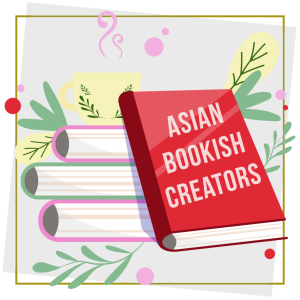What is the theme of the illustration?
Deliver a detailed and extensive answer to the question.

The caption states that the central book 'prominently displays the theme' of 'Asian Bookish Creators', indicating that this is the theme of the illustration.